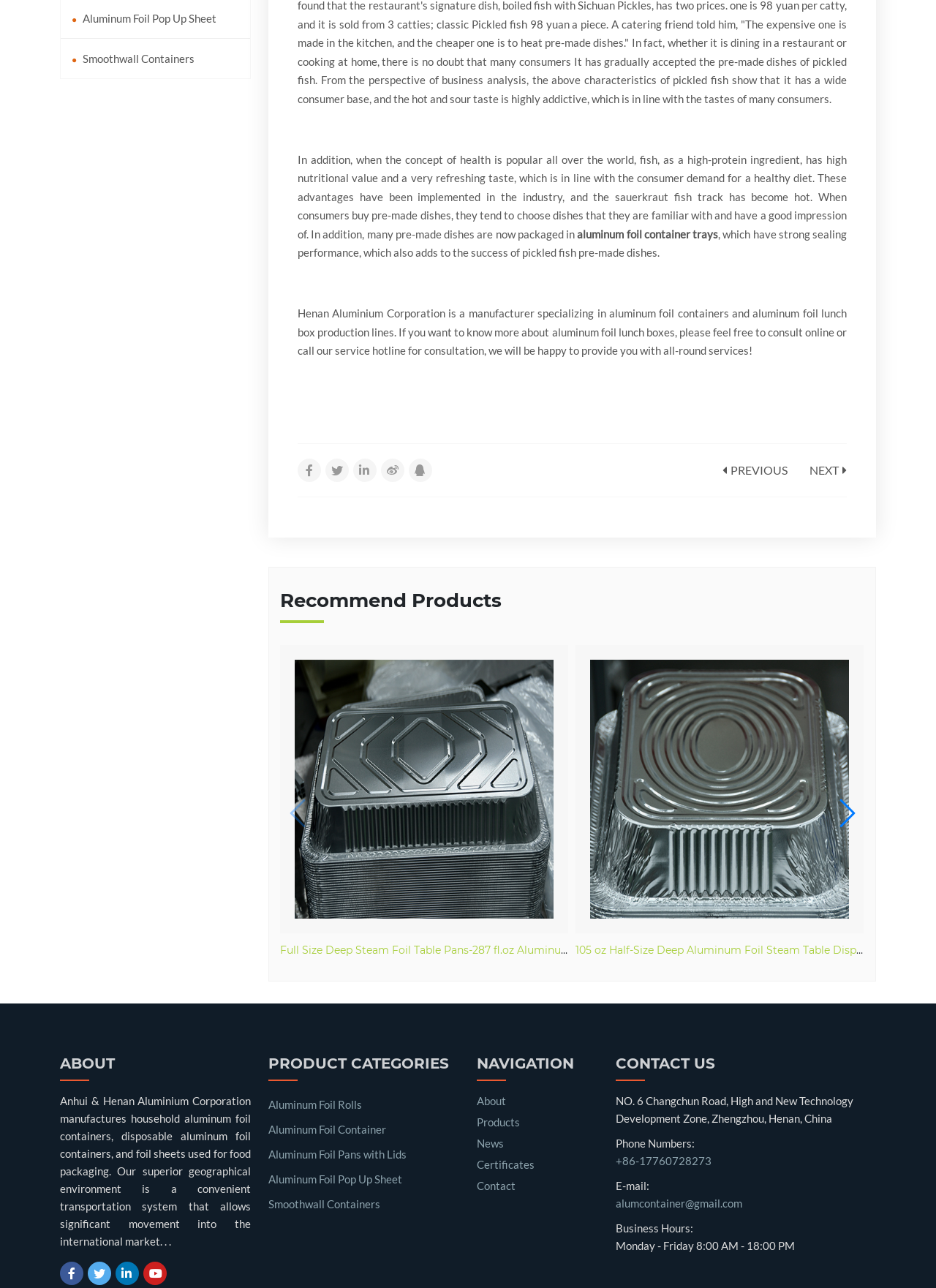What is the company's product category?
Provide a comprehensive and detailed answer to the question.

Based on the webpage, the company's product category can be determined by looking at the 'PRODUCT CATEGORIES' section, which lists various categories such as 'Aluminum Foil Rolls', 'Aluminum Foil Container', and so on. Therefore, the company's product category is Aluminum Foil.